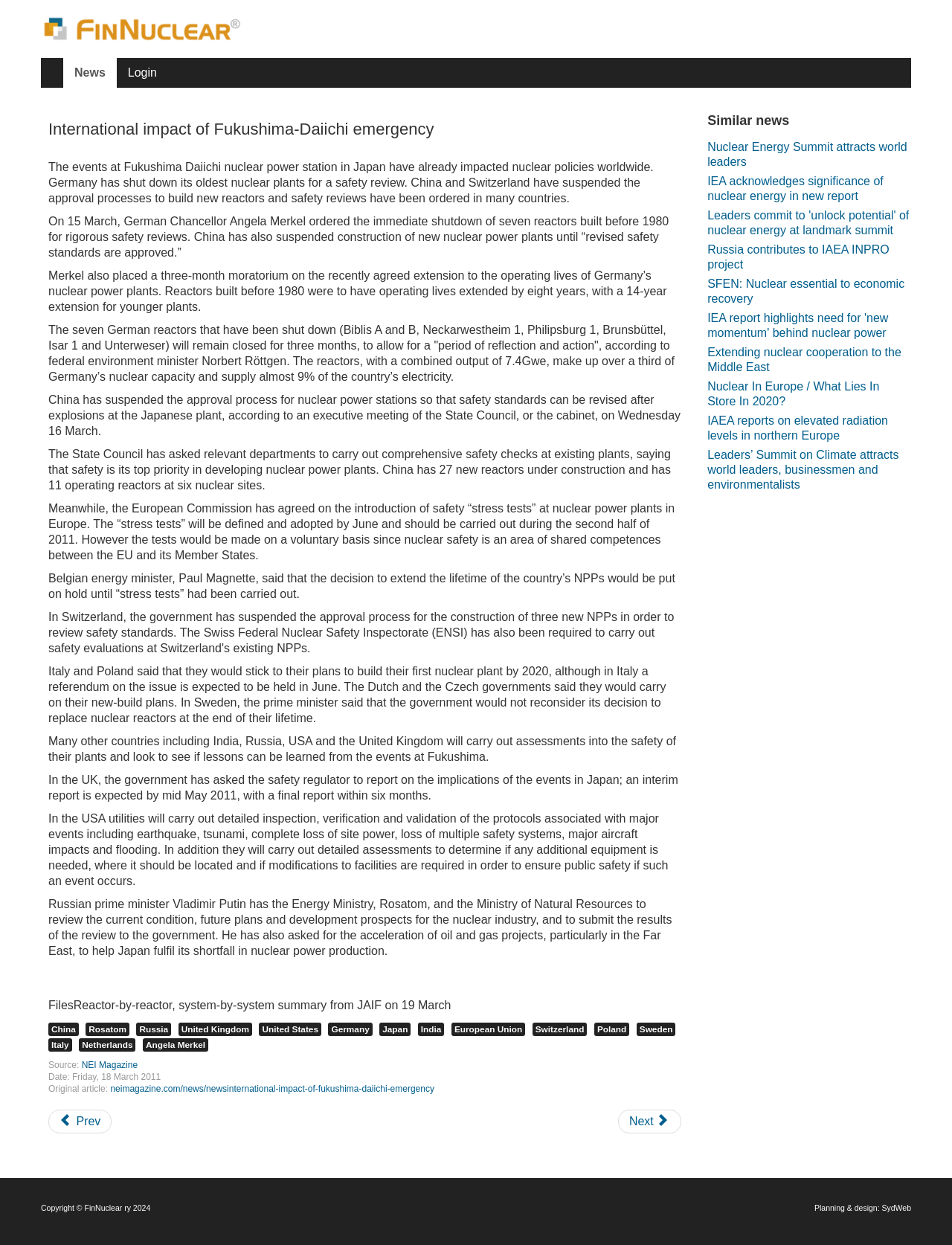Please specify the bounding box coordinates of the region to click in order to perform the following instruction: "Check the copyright information".

[0.043, 0.967, 0.158, 0.974]